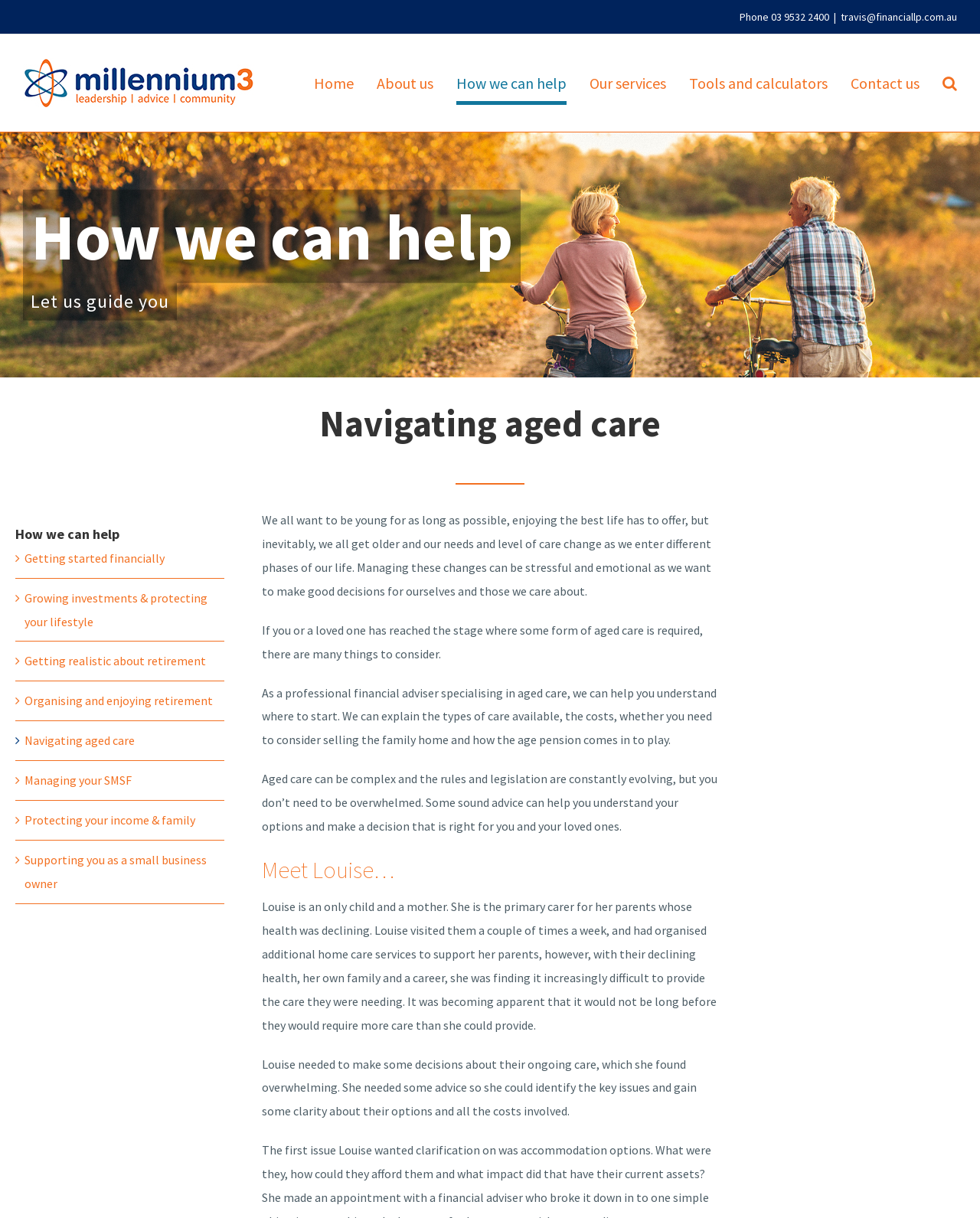Indicate the bounding box coordinates of the element that must be clicked to execute the instruction: "Search for a topic". The coordinates should be given as four float numbers between 0 and 1, i.e., [left, top, right, bottom].

[0.962, 0.028, 0.977, 0.108]